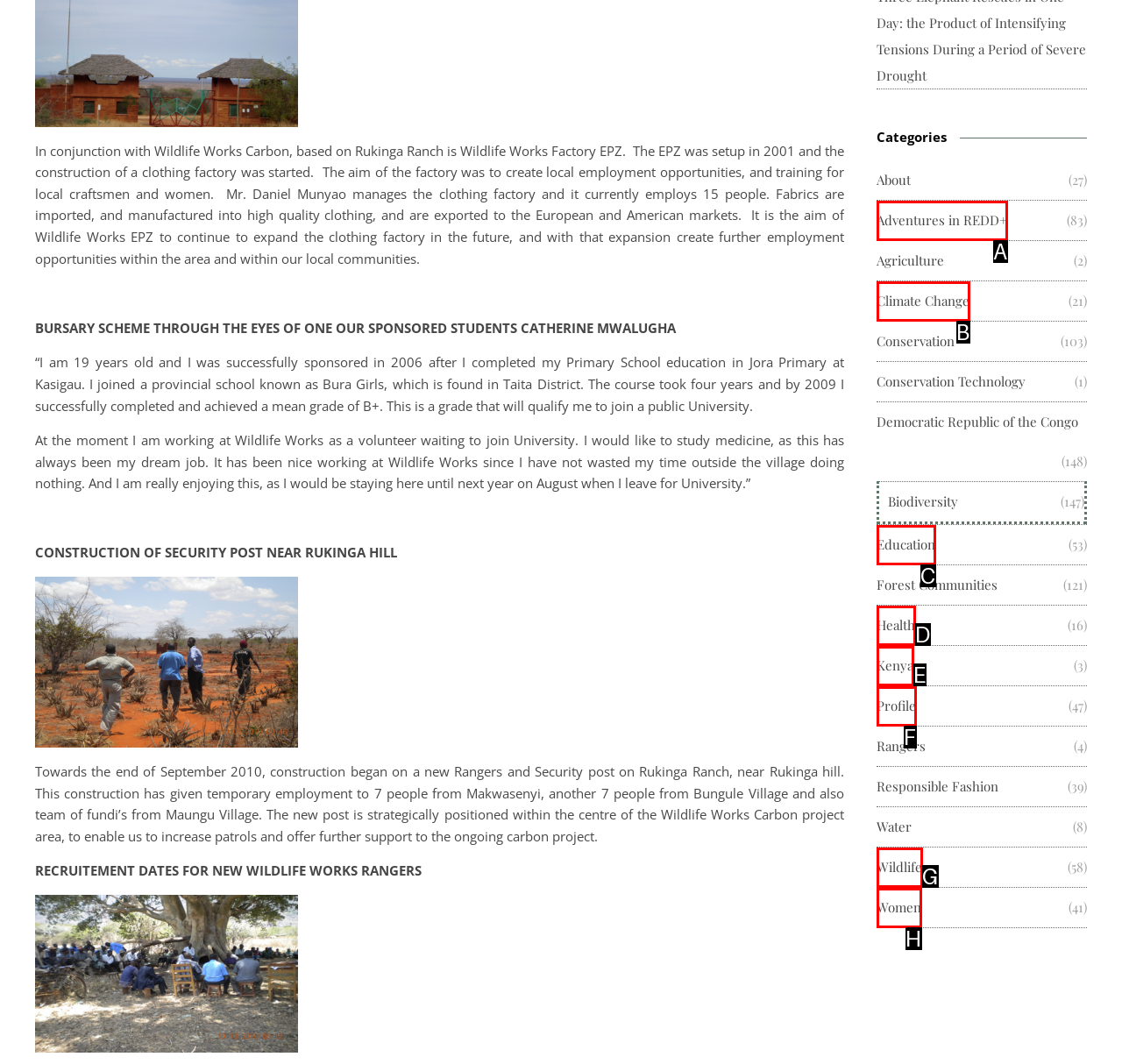Based on the description: Cherry Springs State Park, identify the matching lettered UI element.
Answer by indicating the letter from the choices.

None